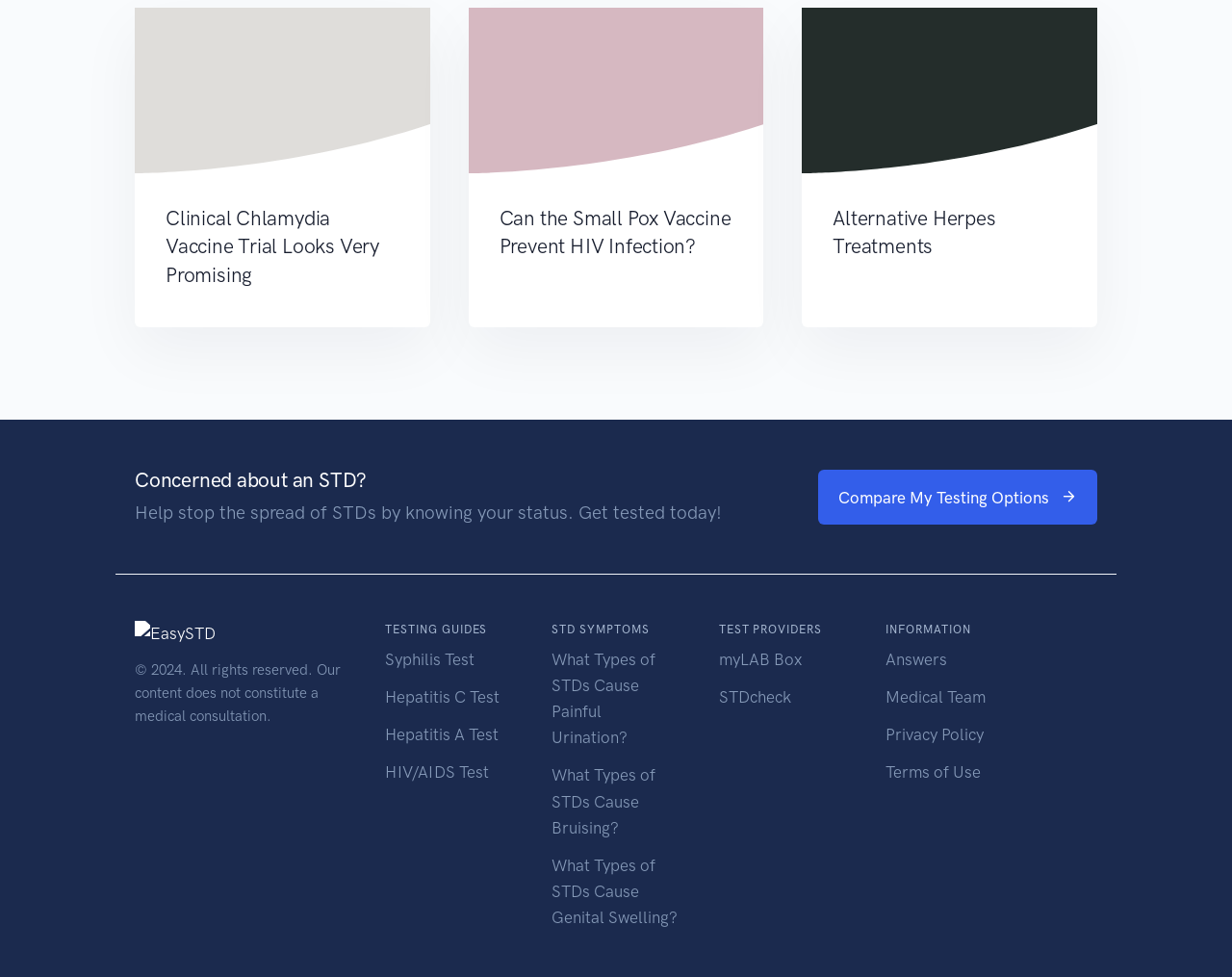What types of information can be found on this webpage?
Using the image as a reference, answer the question with a short word or phrase.

Testing guides, symptoms, and providers